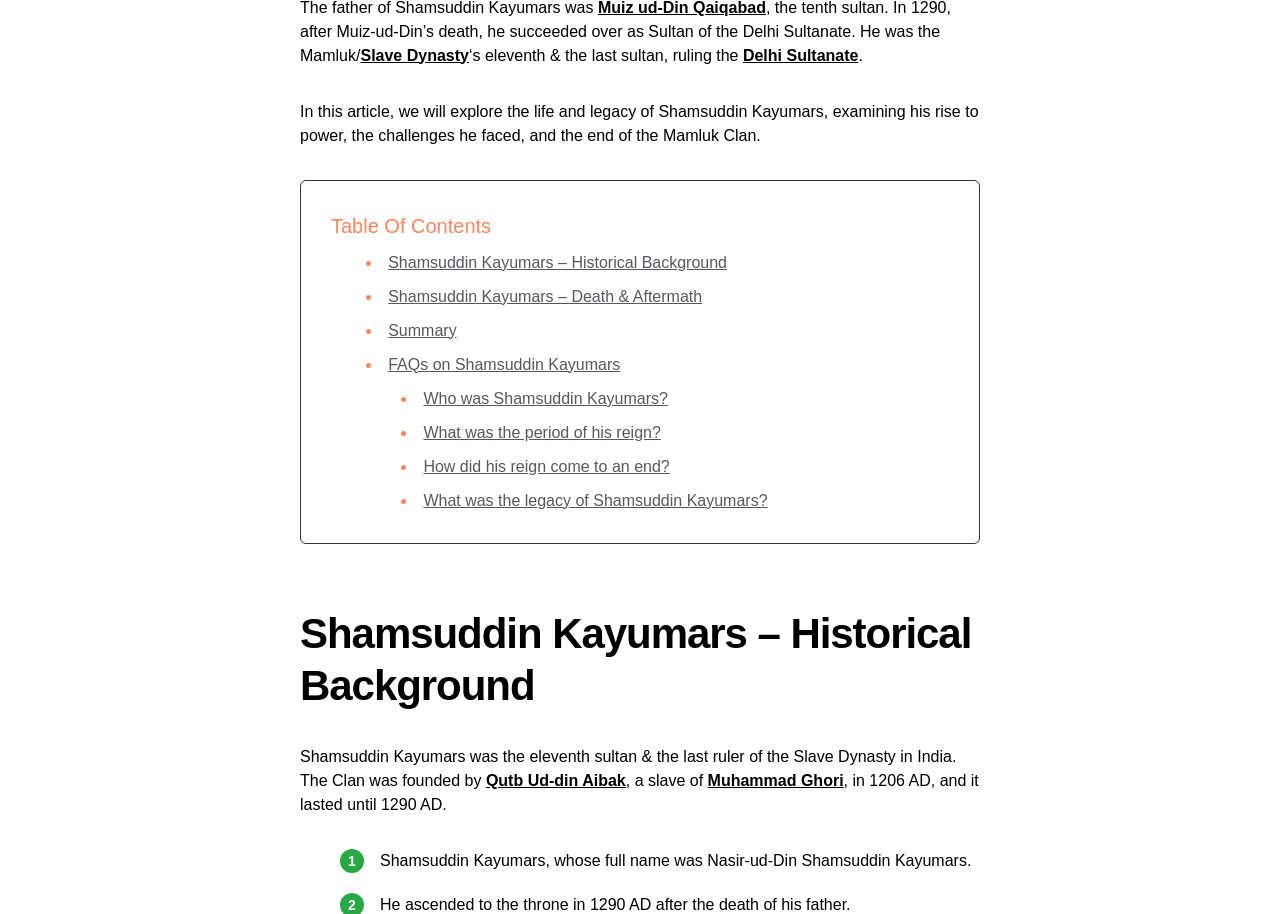Please identify the bounding box coordinates of the element that needs to be clicked to perform the following instruction: "Explore 'FAQs on Shamsuddin Kayumars'".

[0.303, 0.389, 0.485, 0.408]